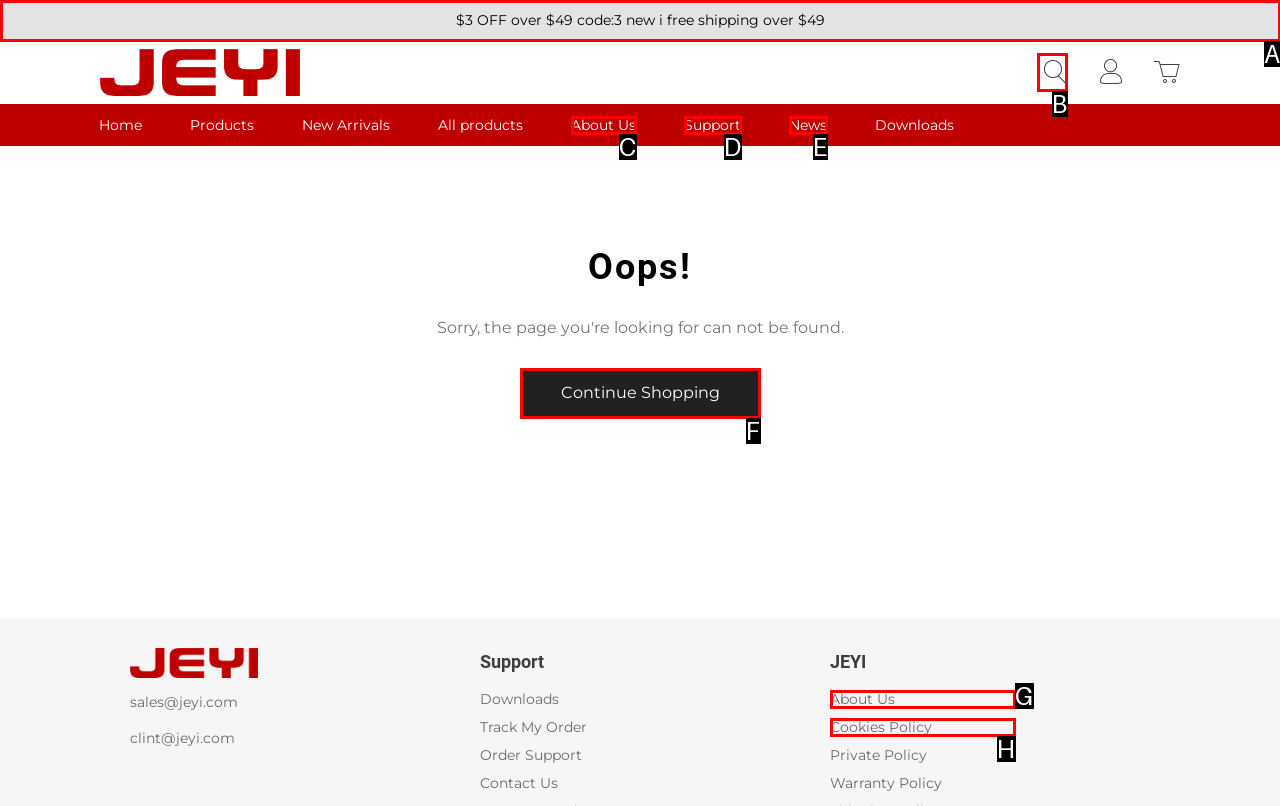Match the element description to one of the options: name="q" placeholder="Search for..."
Respond with the corresponding option's letter.

B